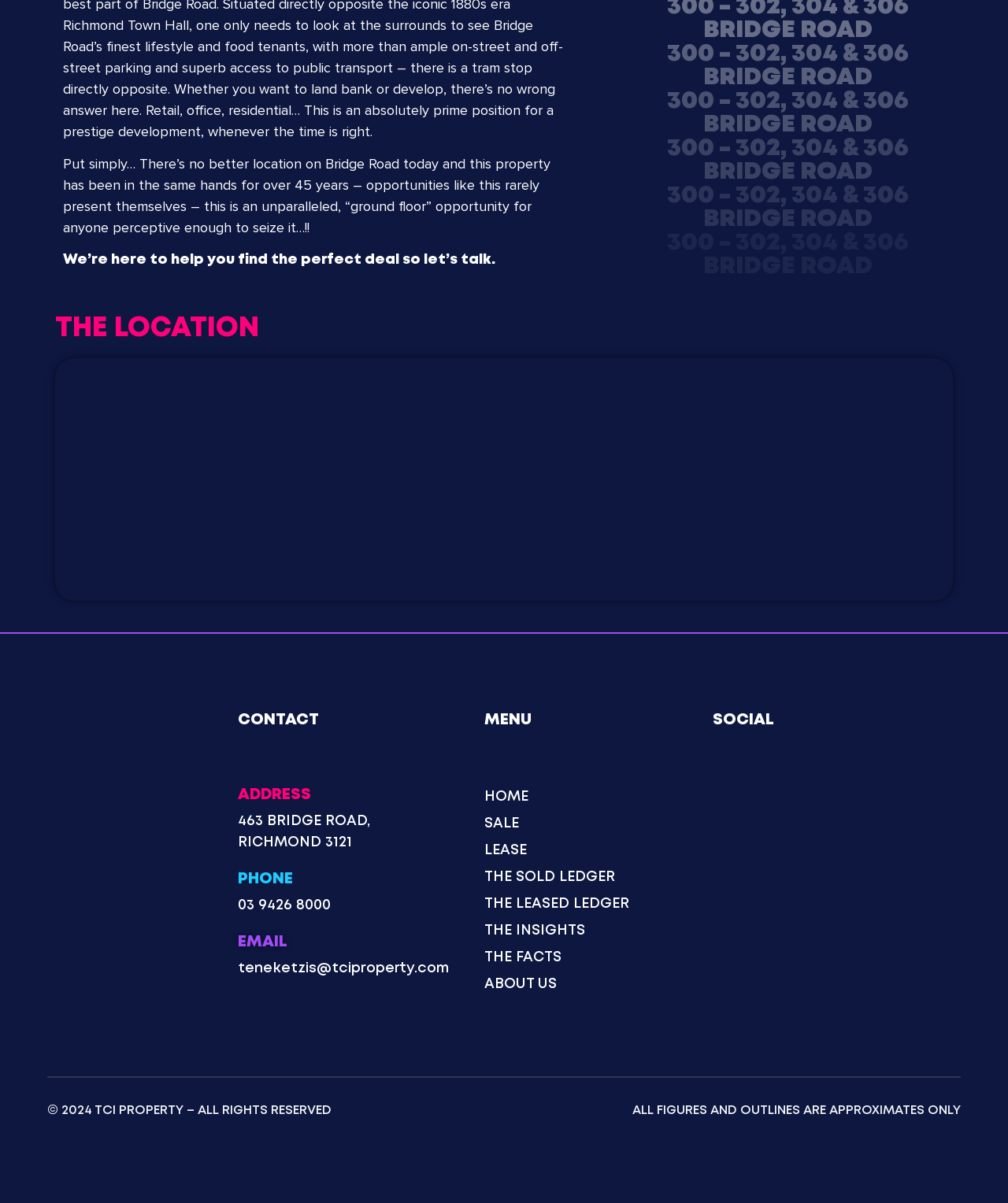What is the location of the property?
Give a thorough and detailed response to the question.

I found the location by looking at the headings on the webpage, which mention '300 - 302, 304 & 306 BRIDGE ROAD' multiple times. This suggests that the property is located on Bridge Road.